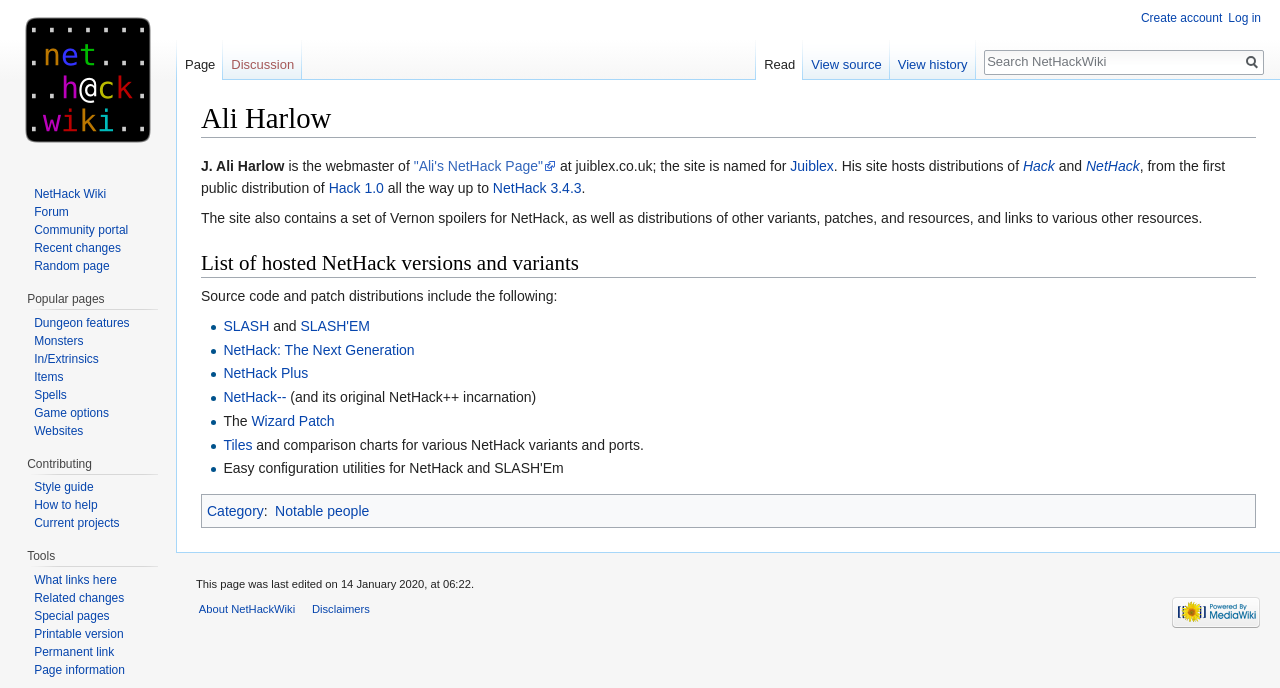Please provide a comprehensive answer to the question below using the information from the image: What is the name of the patch mentioned alongside Wizard Patch?

The answer can be found in the list of hosted NetHack versions and variants, where Tiles is listed alongside Wizard Patch.